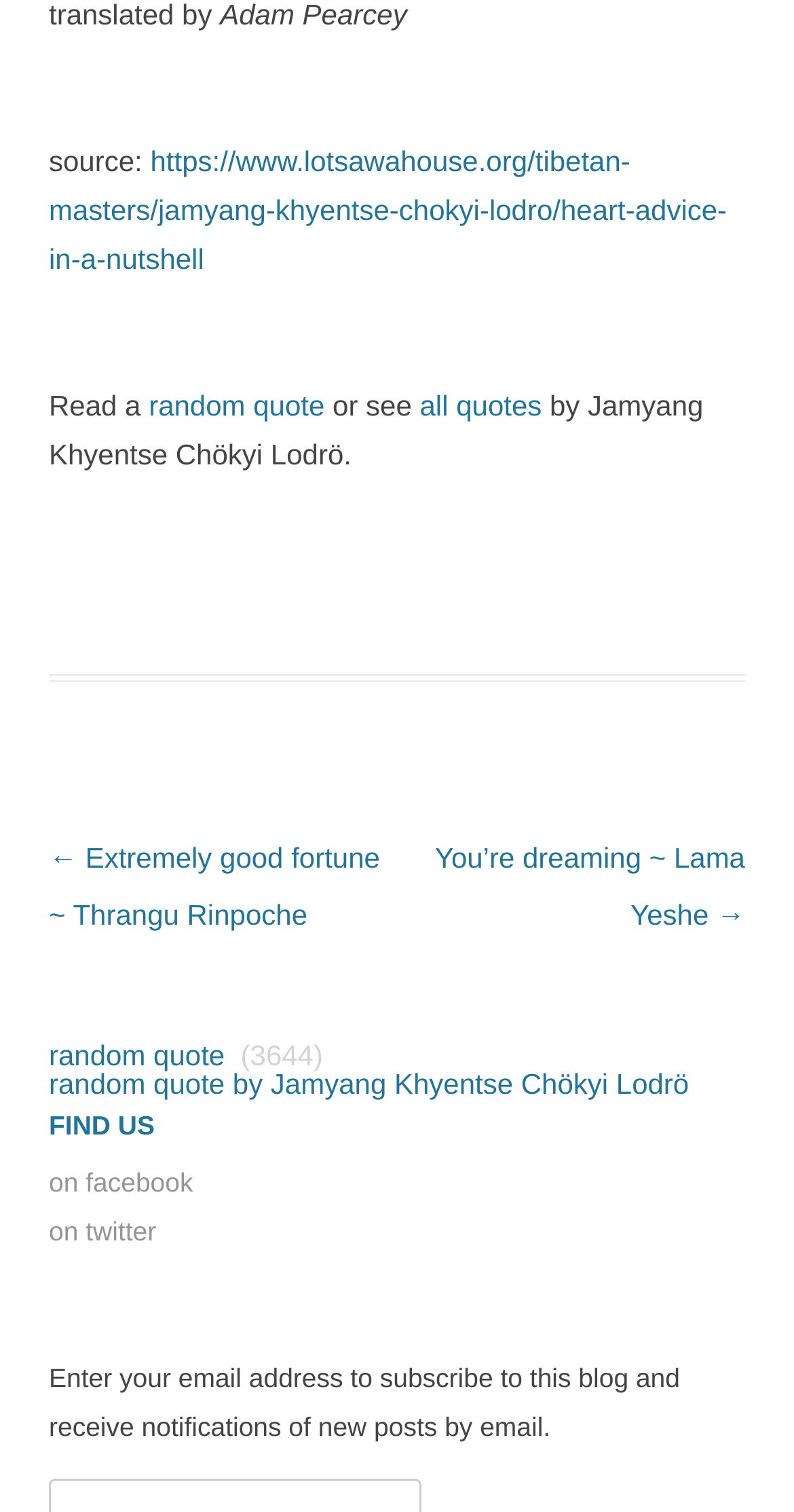How many navigation links are there?
Please provide a single word or phrase based on the screenshot.

2